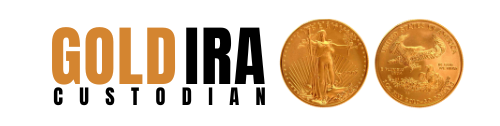What is the role of the term 'CUSTODIAN'?
Refer to the image and provide a detailed answer to the question.

The caption explains that the term 'CUSTODIAN' is placed below in a sleek sans-serif font, indicating the role of a custodian in managing individual retirement accounts.